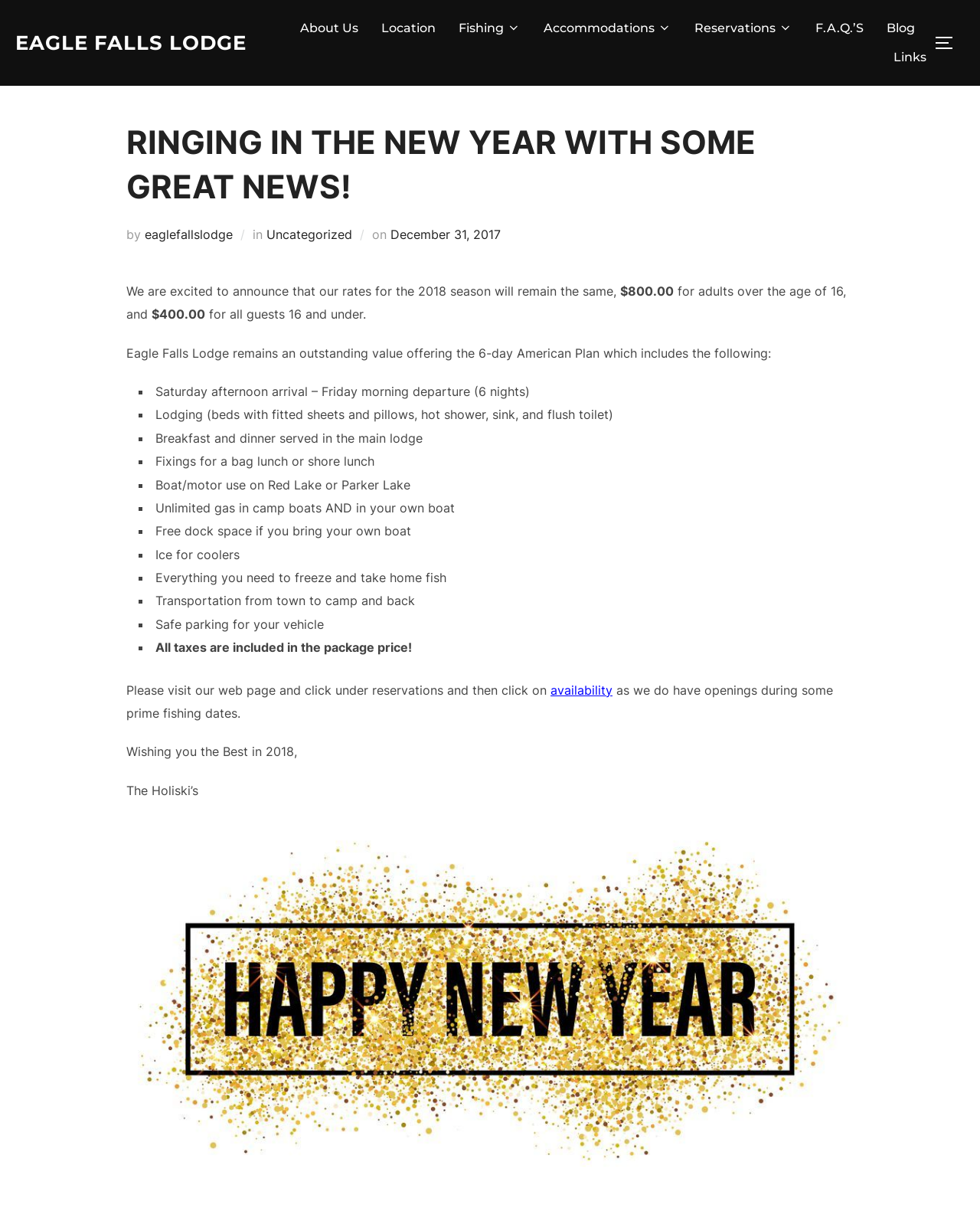Provide the bounding box coordinates in the format (top-left x, top-left y, bottom-right x, bottom-right y). All values are floating point numbers between 0 and 1. Determine the bounding box coordinate of the UI element described as: Eagle Falls Lodge

[0.016, 0.027, 0.252, 0.044]